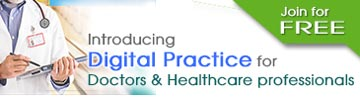Offer a meticulous description of the image.

The image promotes a digital platform tailored for medical professionals, highlighting the benefits of joining this innovative service. It features a healthcare provider in a lab coat, symbolizing professionalism and trust in the medical field. The text emphasizes the introduction of "Digital Practice for Doctors & Healthcare Professionals," appealing to those seeking to enhance their practice through modern digital tools. A call-to-action invites viewers to "Join for FREE," making it accessible for healthcare professionals interested in leveraging digital advancements for improved patient care and practice management. The overall design is inviting and dynamic, targeting a key audience in the healthcare sector.